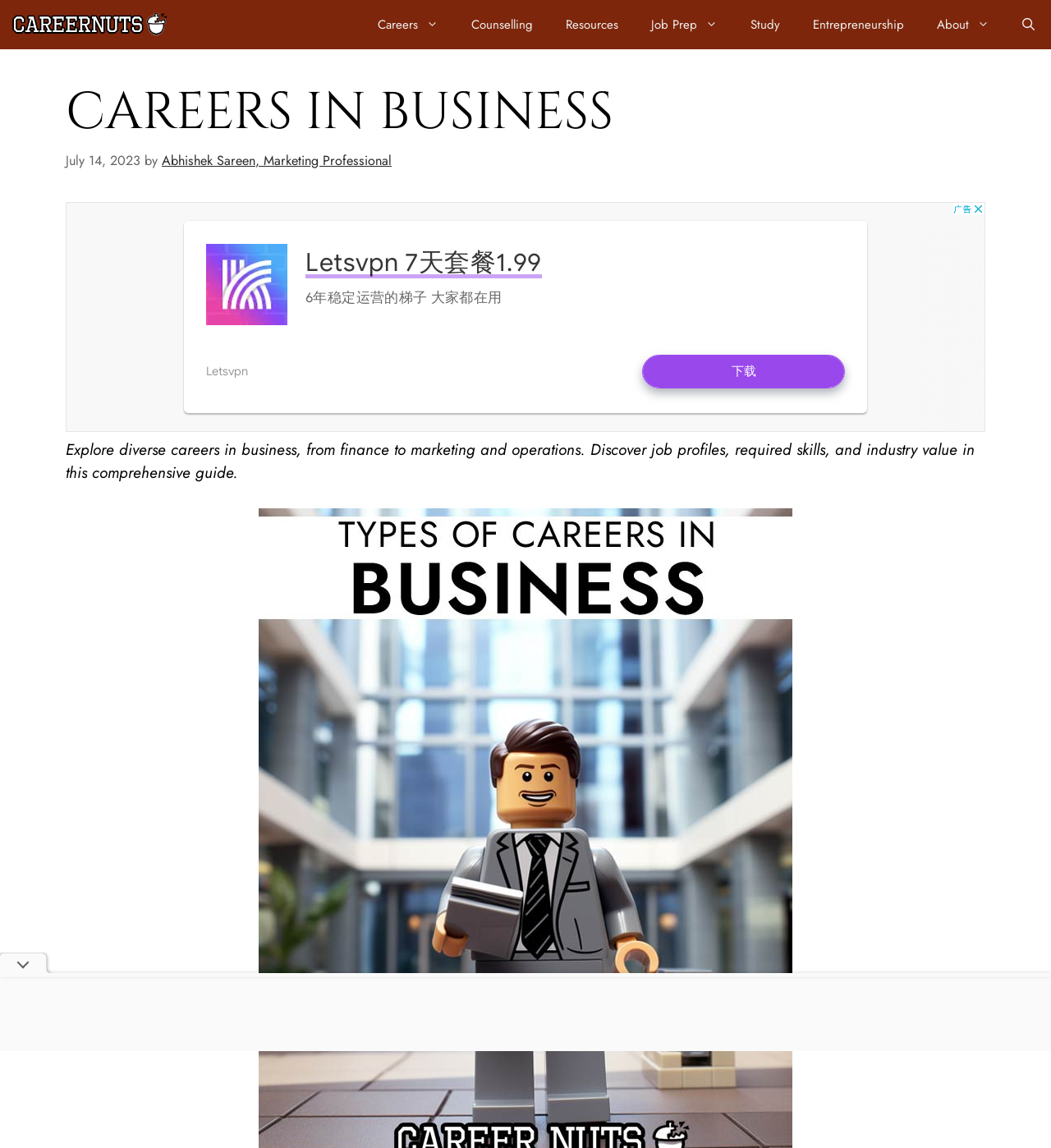Give a concise answer of one word or phrase to the question: 
How many images are there in the navigation section?

1